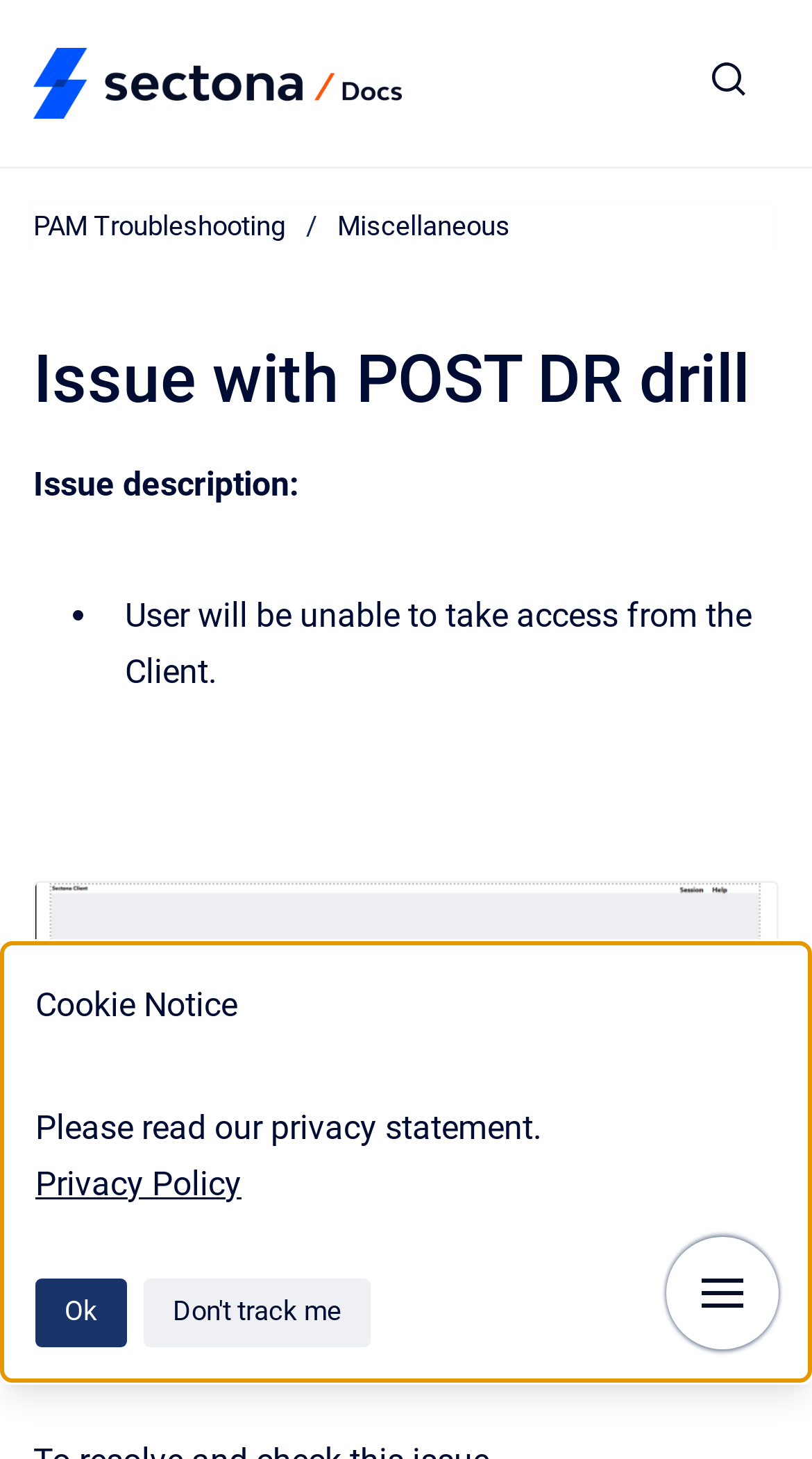Locate the bounding box coordinates of the area where you should click to accomplish the instruction: "go to homepage".

[0.041, 0.032, 0.496, 0.082]